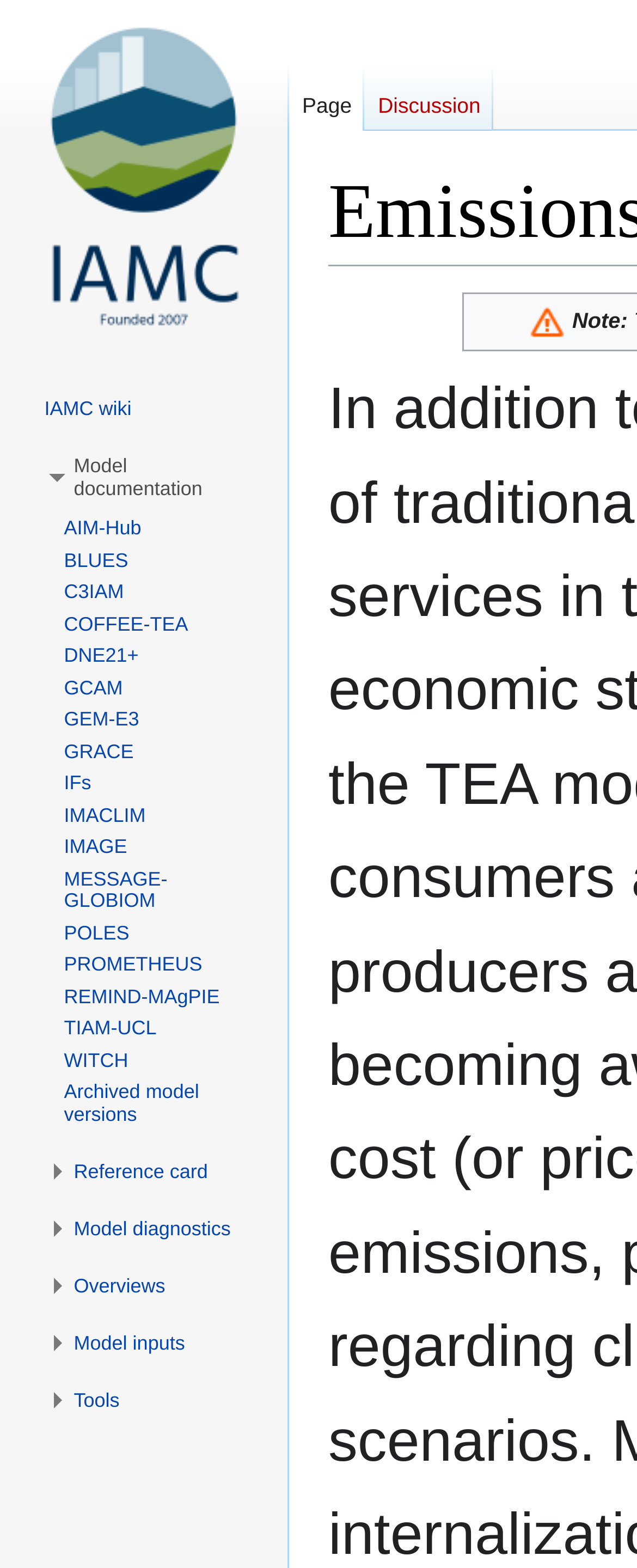Identify the bounding box of the UI component described as: "Archived model versions".

[0.1, 0.689, 0.313, 0.718]